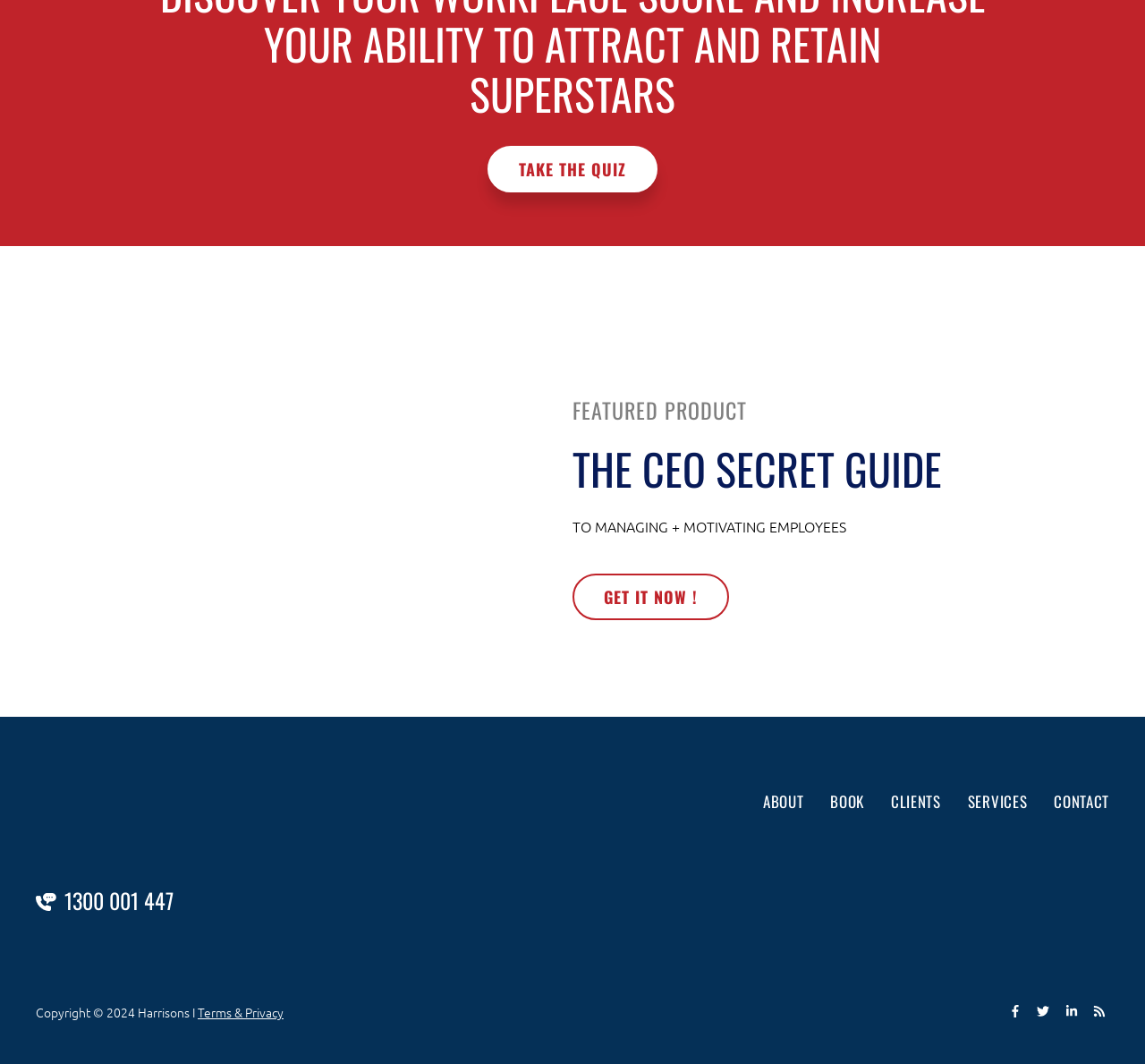Respond to the question below with a single word or phrase: What social media platforms are linked on the webpage?

Facebook, Twitter, LinkedIn, RSS